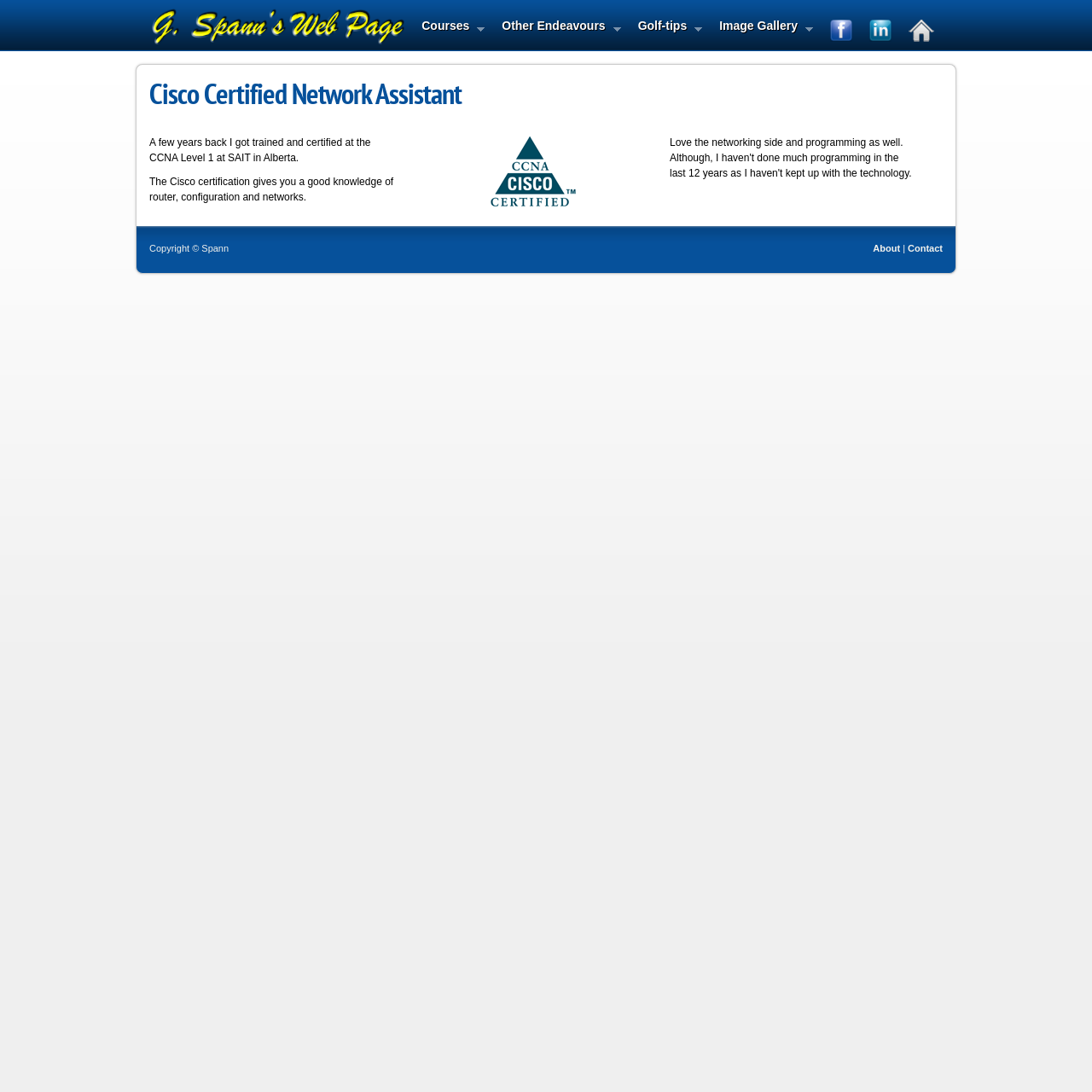Please identify the bounding box coordinates of the area I need to click to accomplish the following instruction: "Read about Balloon Compression Rhizotomy".

None